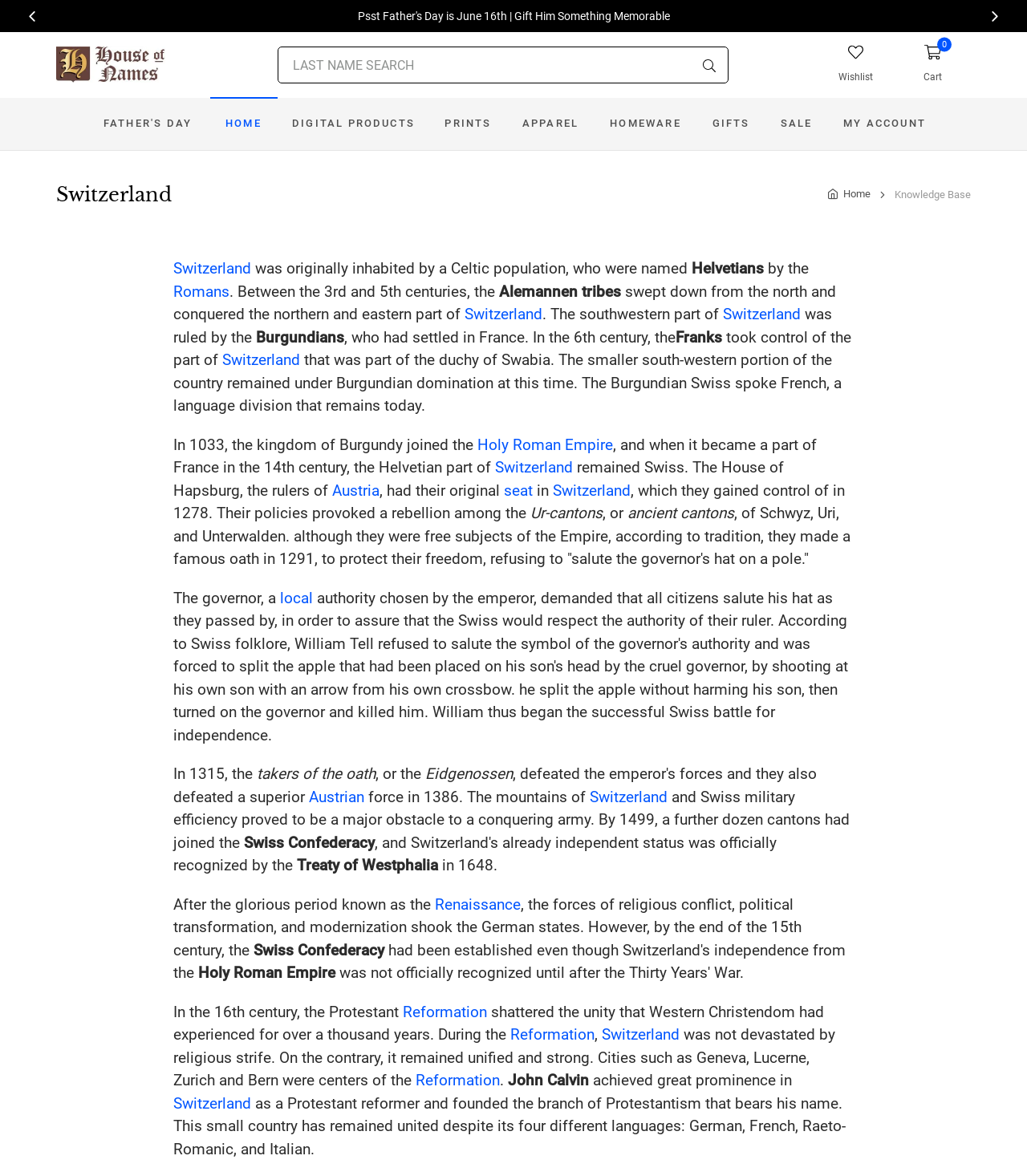Locate the bounding box coordinates of the area where you should click to accomplish the instruction: "View the Wishlist".

[0.795, 0.027, 0.87, 0.083]